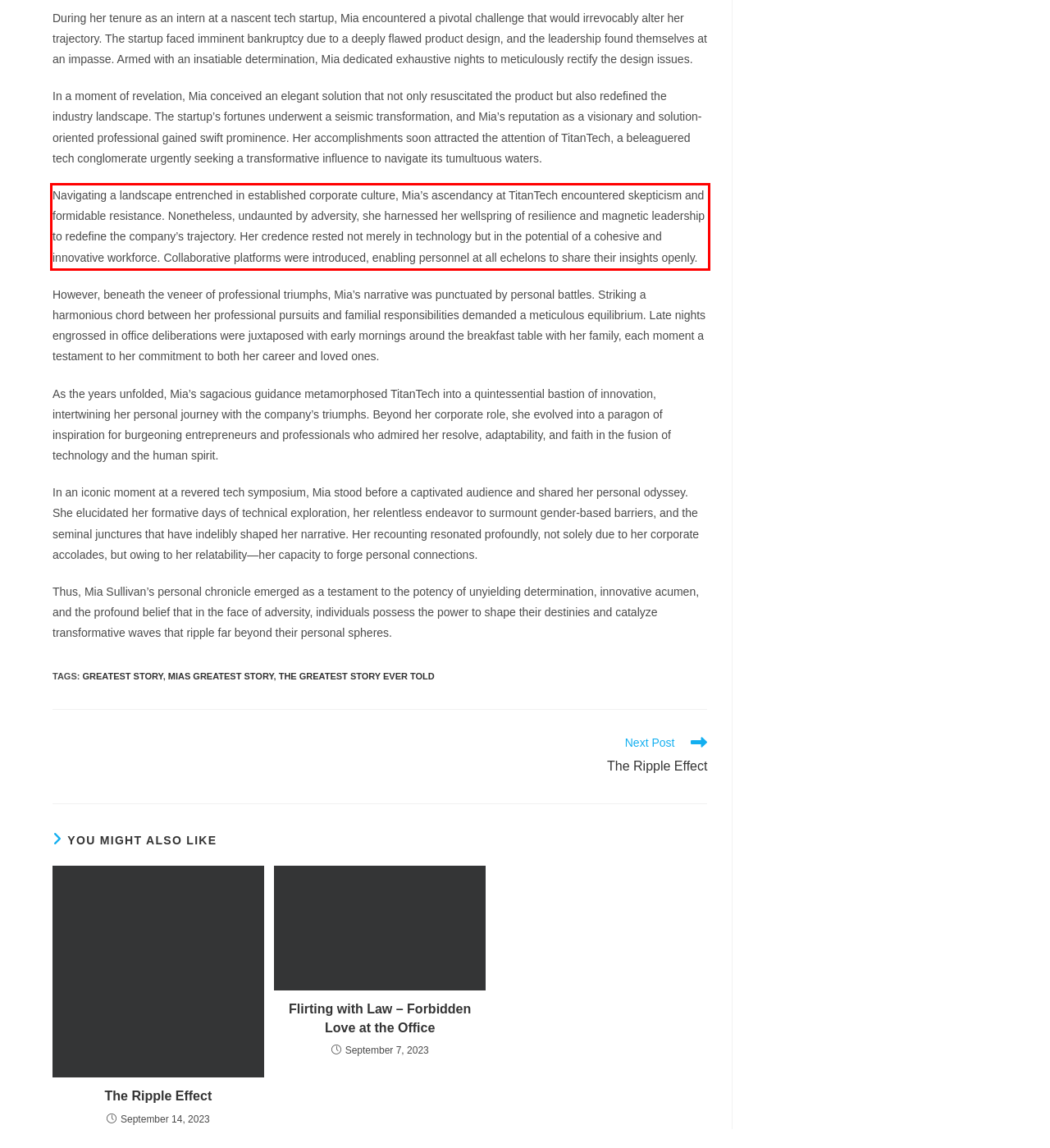You are presented with a screenshot containing a red rectangle. Extract the text found inside this red bounding box.

Navigating a landscape entrenched in established corporate culture, Mia’s ascendancy at TitanTech encountered skepticism and formidable resistance. Nonetheless, undaunted by adversity, she harnessed her wellspring of resilience and magnetic leadership to redefine the company’s trajectory. Her credence rested not merely in technology but in the potential of a cohesive and innovative workforce. Collaborative platforms were introduced, enabling personnel at all echelons to share their insights openly.